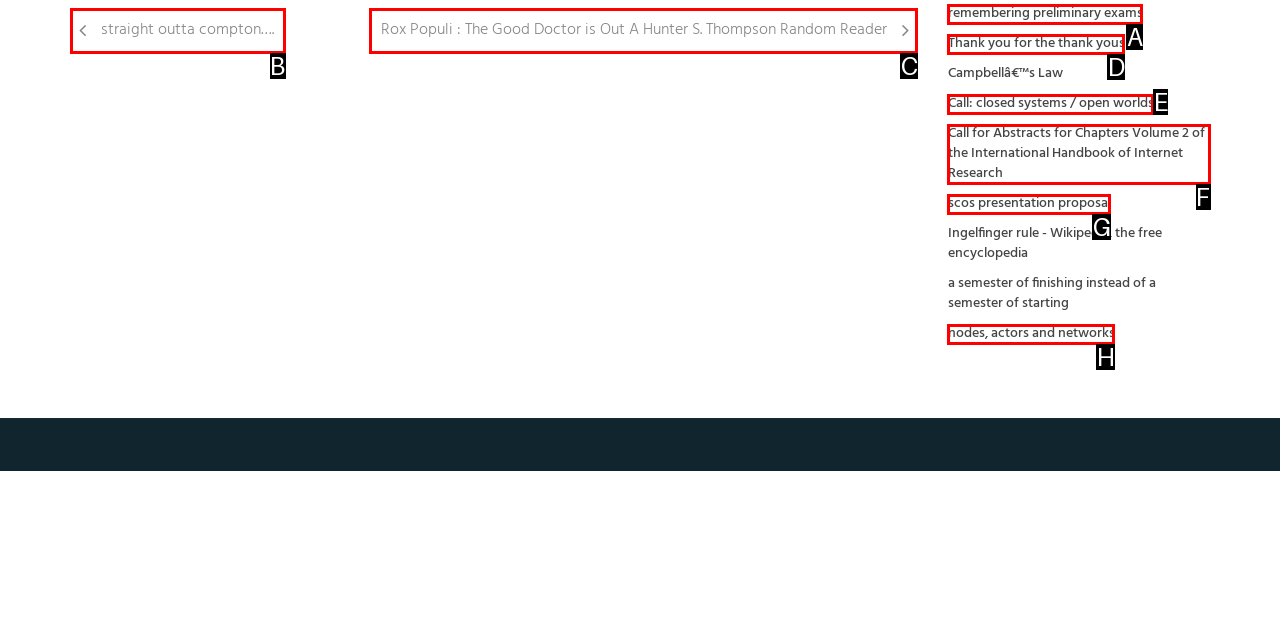Select the HTML element that matches the description: nodes, actors and networks
Respond with the letter of the correct choice from the given options directly.

H